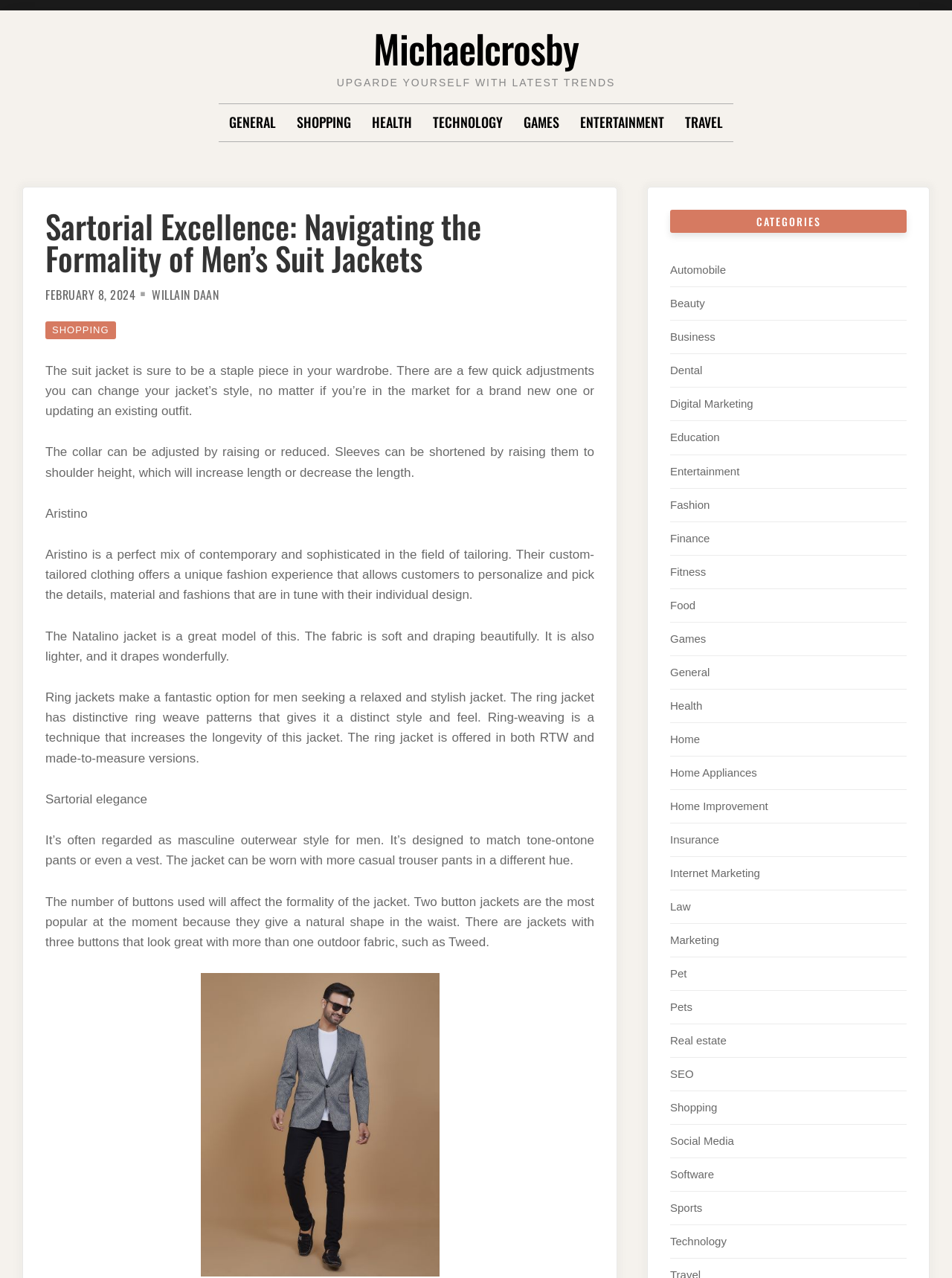How many buttons are commonly used in suit jackets?
Please interpret the details in the image and answer the question thoroughly.

The article states that two-button jackets are the most popular at the moment because they give a natural shape in the waist.